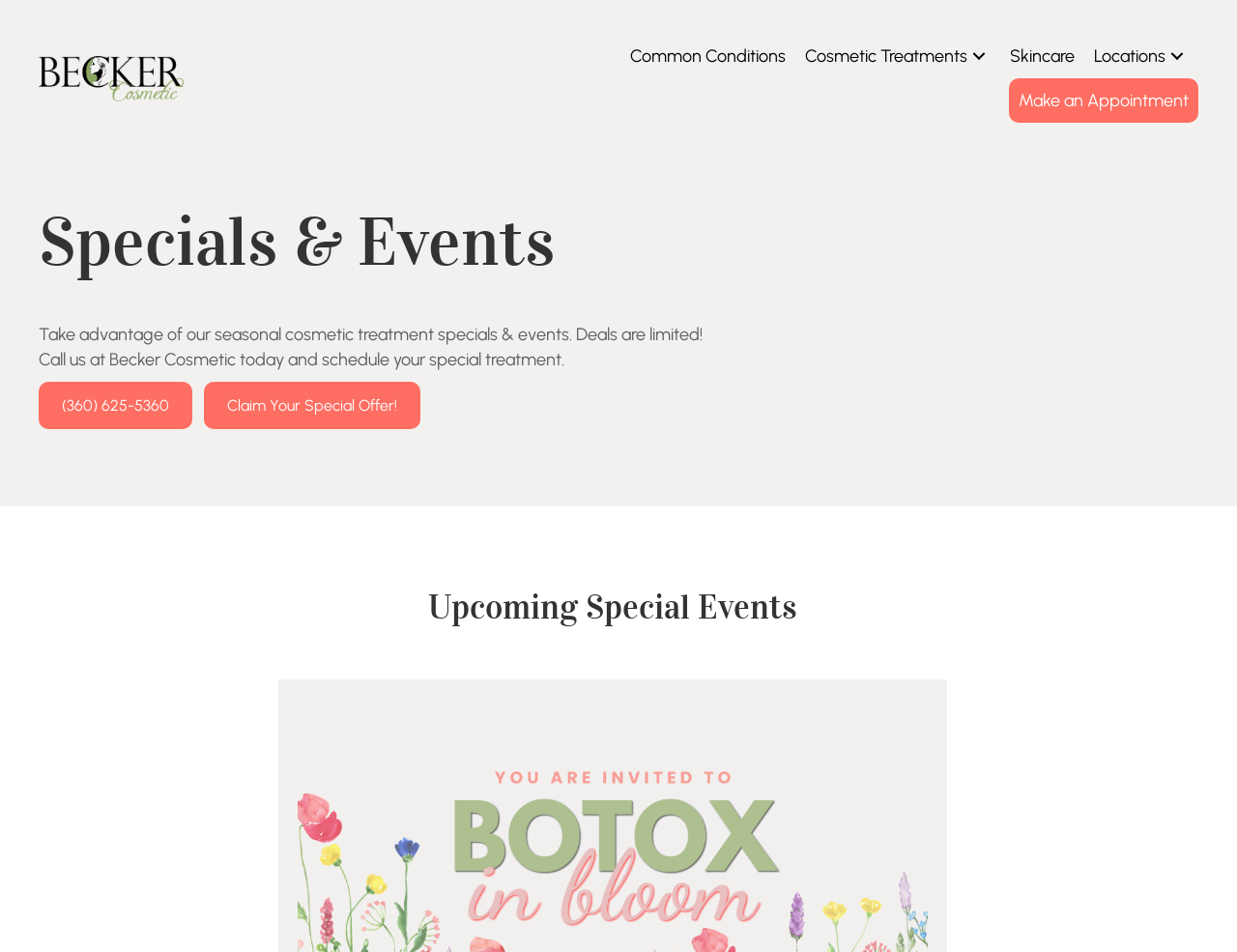Indicate the bounding box coordinates of the element that needs to be clicked to satisfy the following instruction: "Claim your special offer". The coordinates should be four float numbers between 0 and 1, i.e., [left, top, right, bottom].

[0.165, 0.401, 0.34, 0.451]